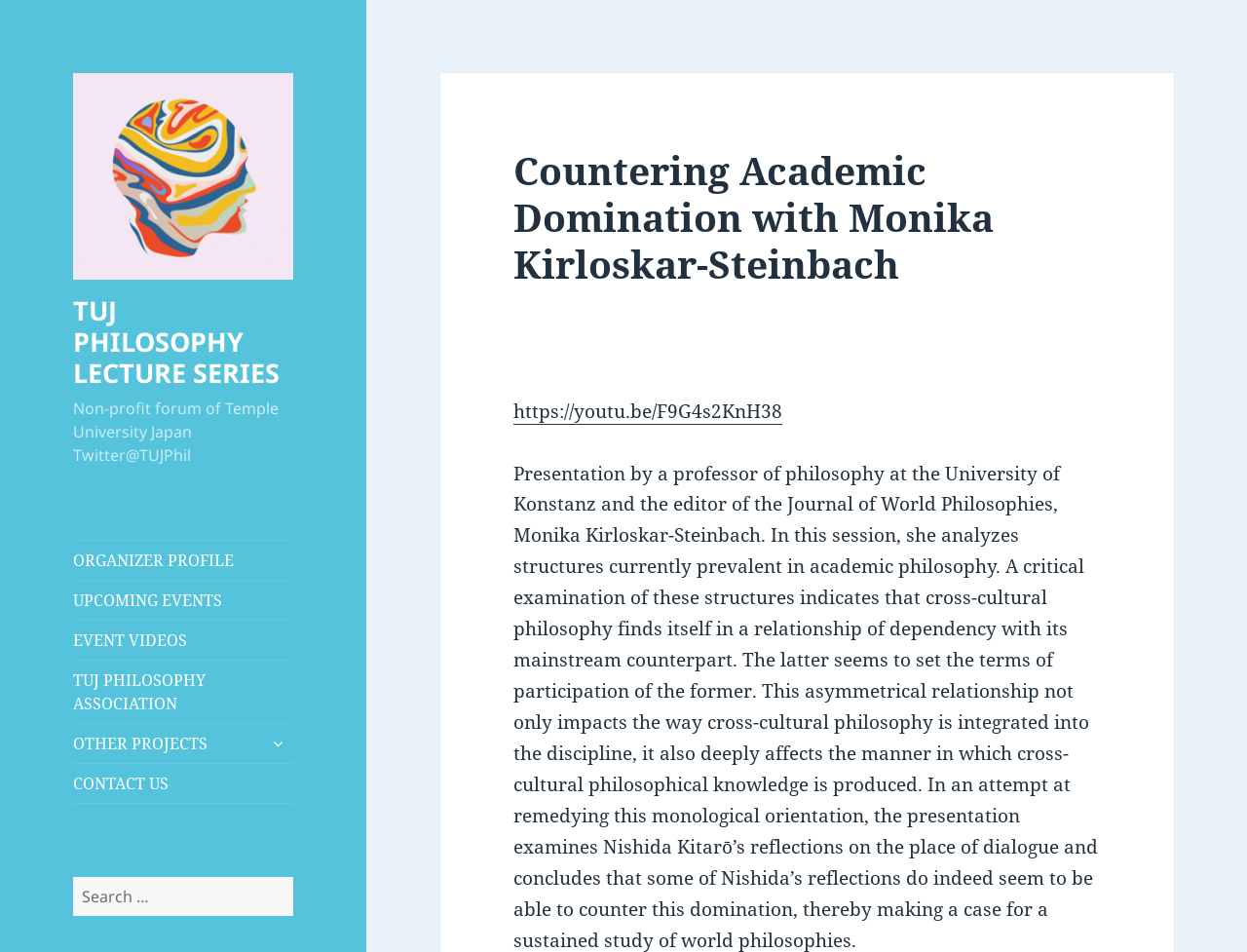What is the topic of the lecture?
Using the information from the image, give a concise answer in one word or a short phrase.

Countering Academic Domination